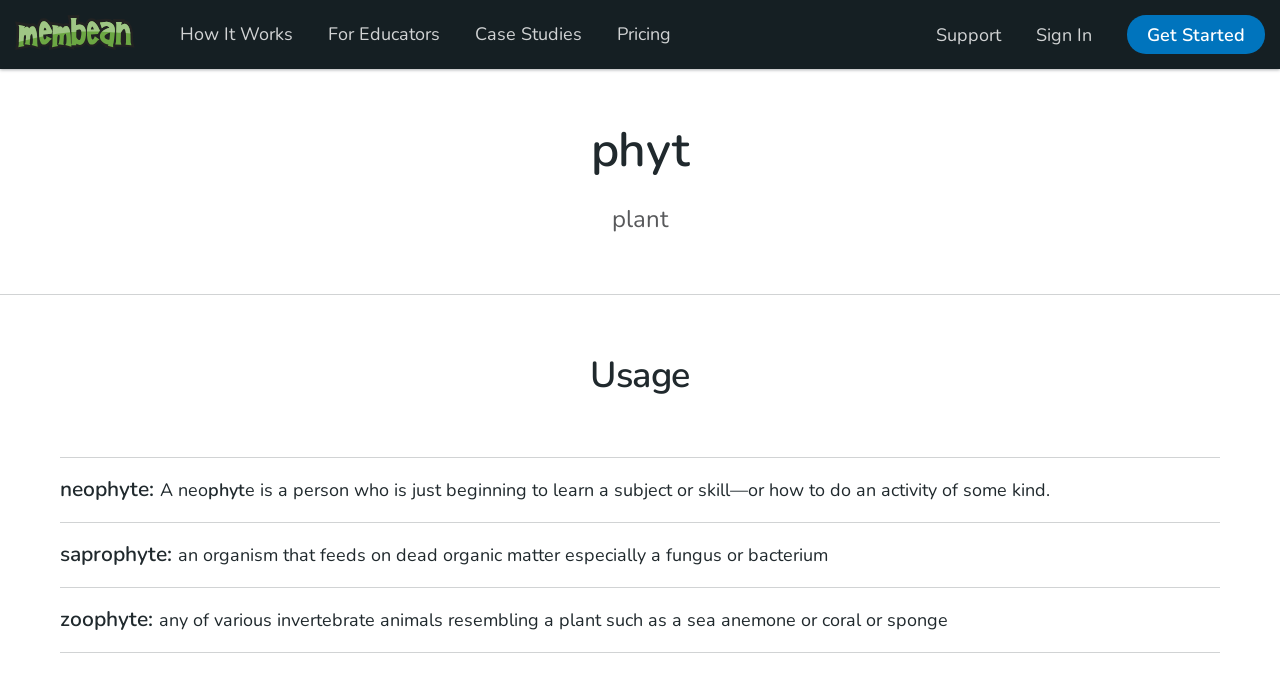Identify the bounding box coordinates of the clickable section necessary to follow the following instruction: "go to 'How It Works' page". The coordinates should be presented as four float numbers from 0 to 1, i.e., [left, top, right, bottom].

[0.129, 0.009, 0.241, 0.09]